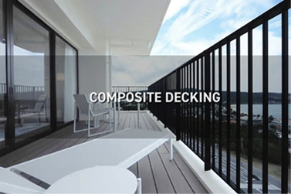Is the atmosphere of the outdoor area inviting?
Please provide a comprehensive answer based on the contents of the image.

The caption describes the overall design as reflecting contemporary architecture with an inviting atmosphere, which implies that the outdoor area is designed to be welcoming and comfortable.